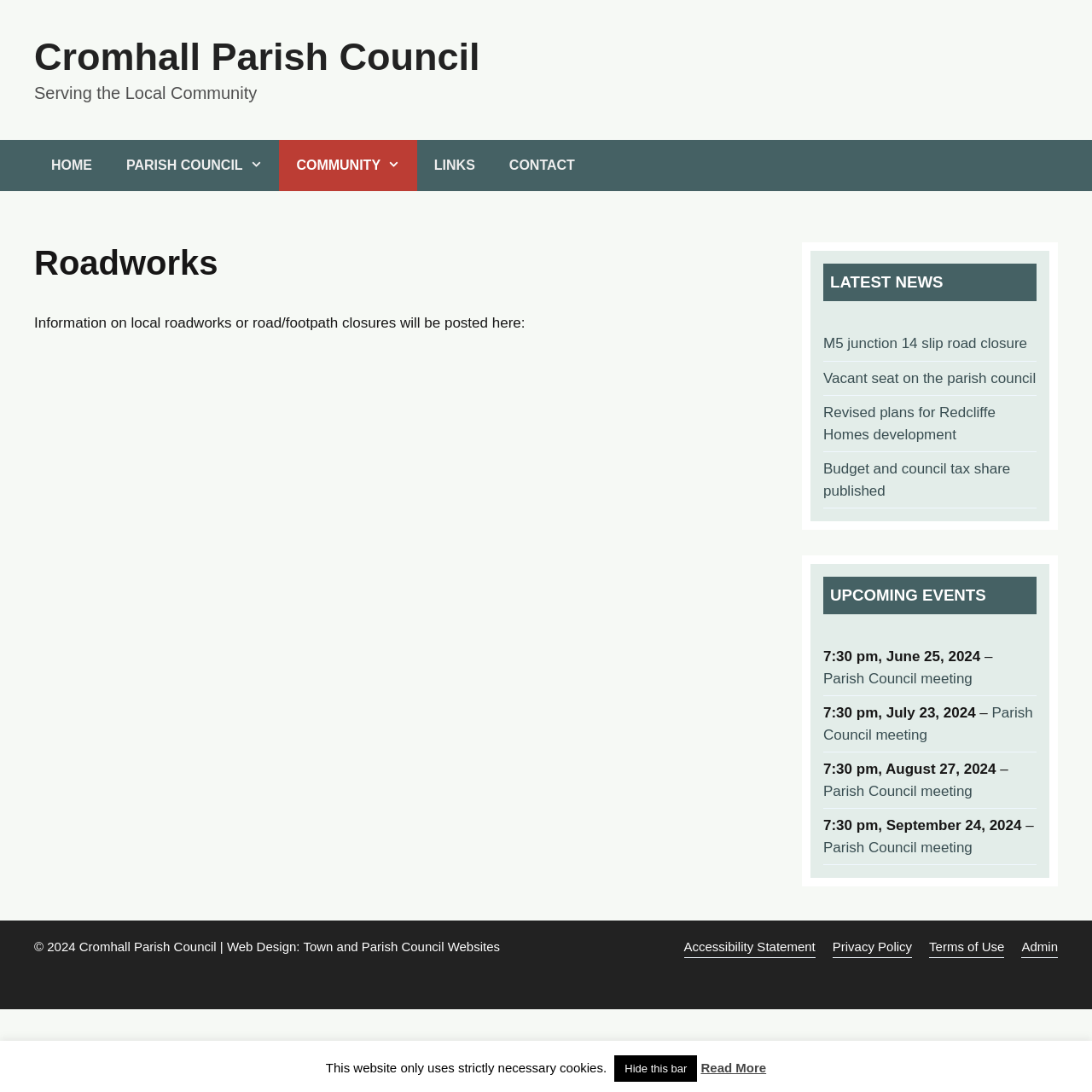Provide the bounding box coordinates for the UI element that is described as: "Town and Parish Council Websites".

[0.278, 0.86, 0.458, 0.874]